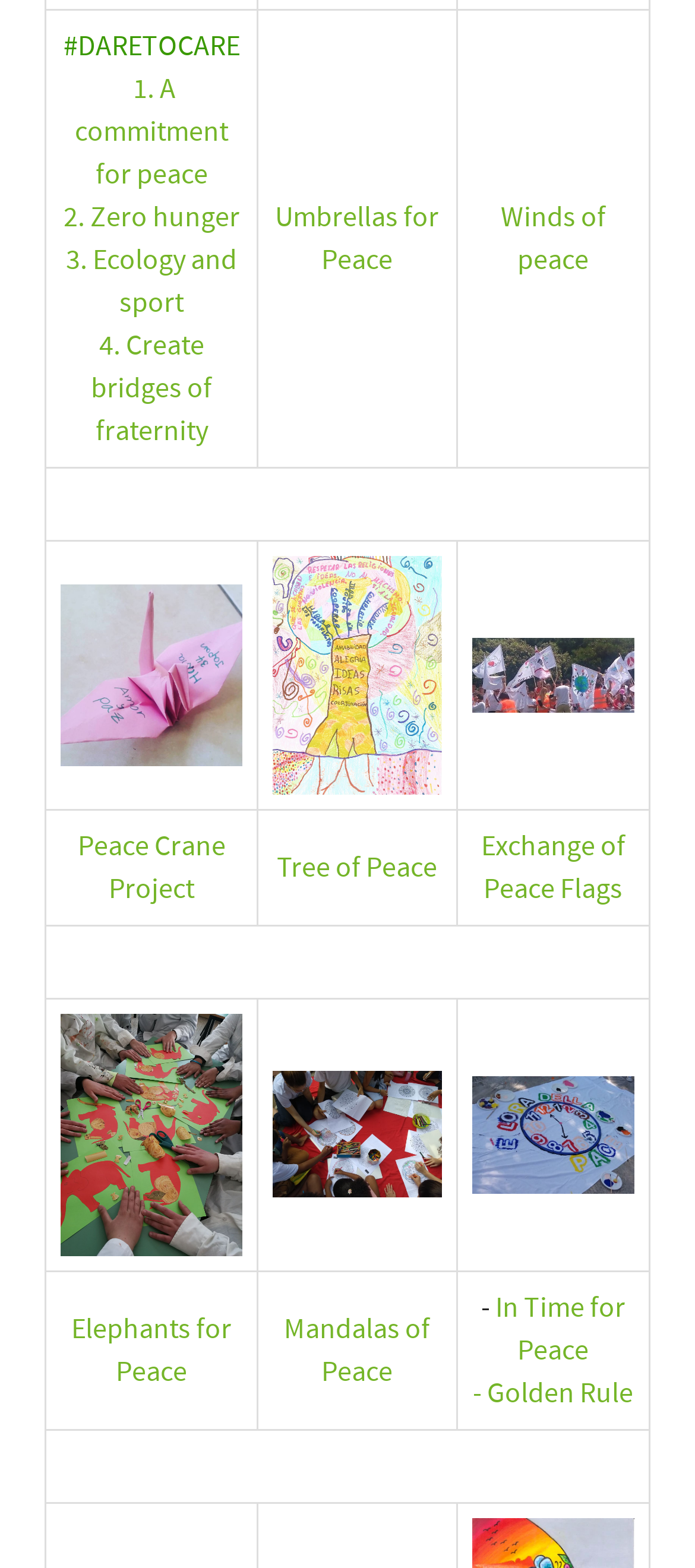What is the title of the eighth project?
Examine the screenshot and reply with a single word or phrase.

8 Mandalas